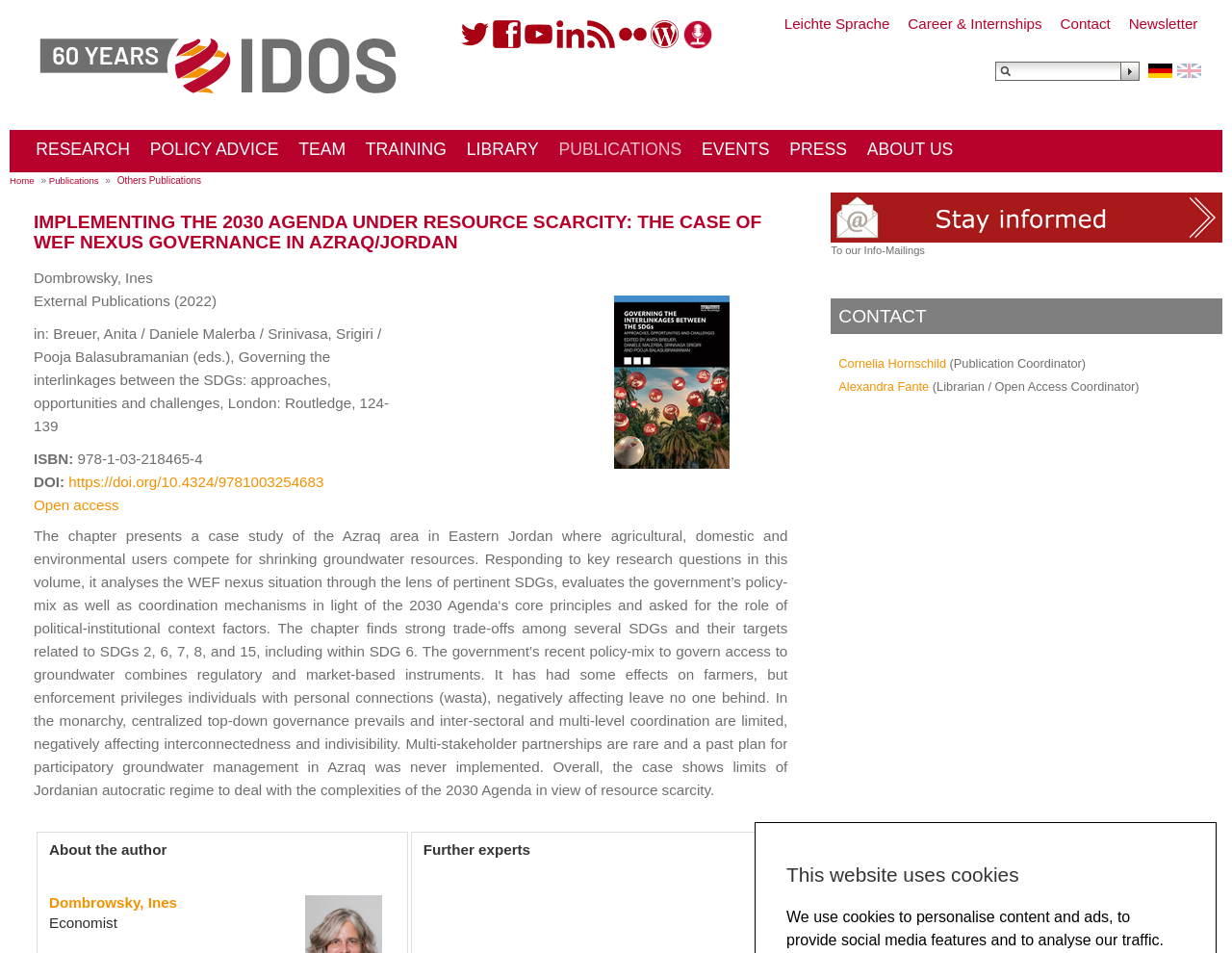Locate the bounding box coordinates of the element I should click to achieve the following instruction: "Search for something".

[0.823, 0.067, 0.909, 0.088]